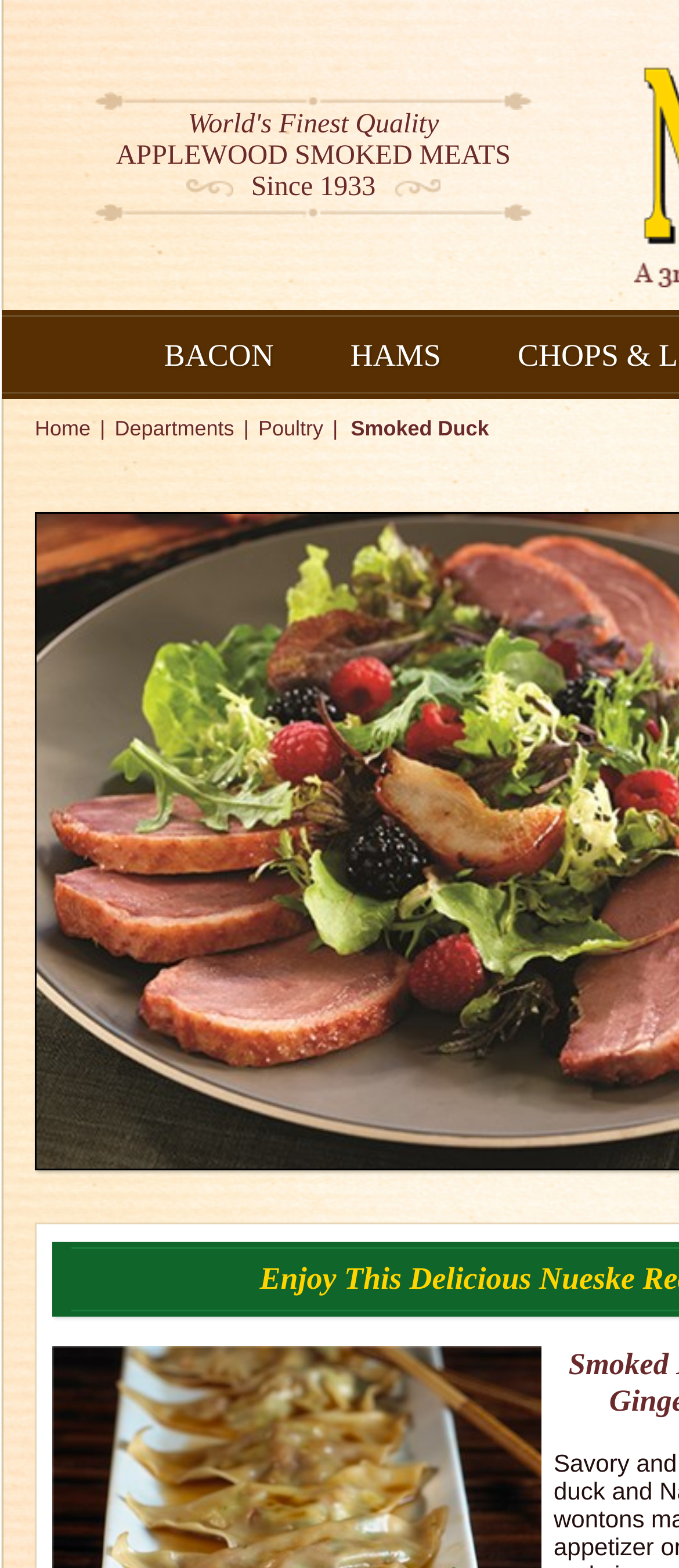What is the type of product featured? Examine the screenshot and reply using just one word or a brief phrase.

Smoked Duck